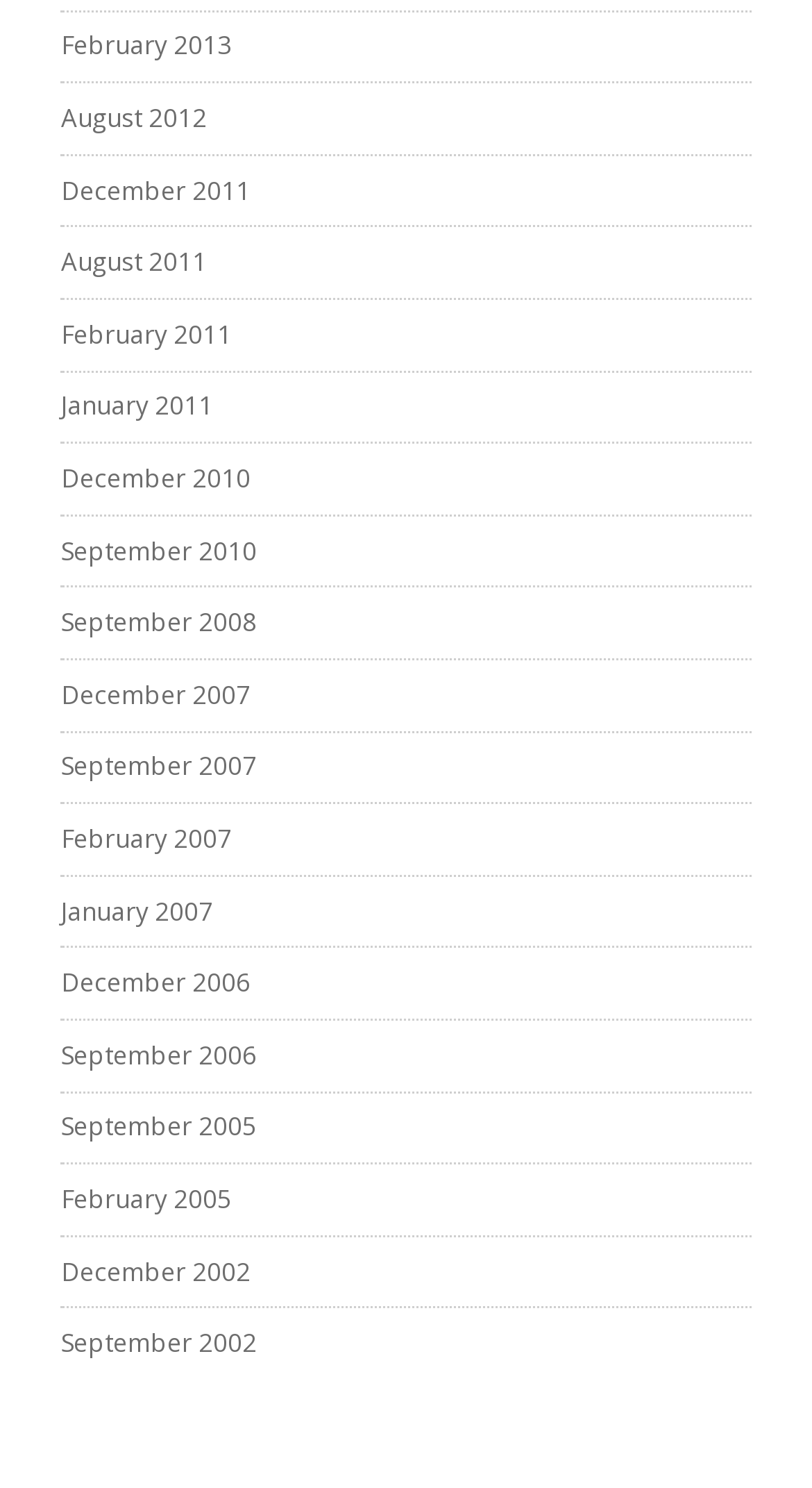How many links are there for the year 2011?
From the details in the image, provide a complete and detailed answer to the question.

I counted the links for the year 2011 and found that there are two links: 'August 2011' and 'February 2011'.